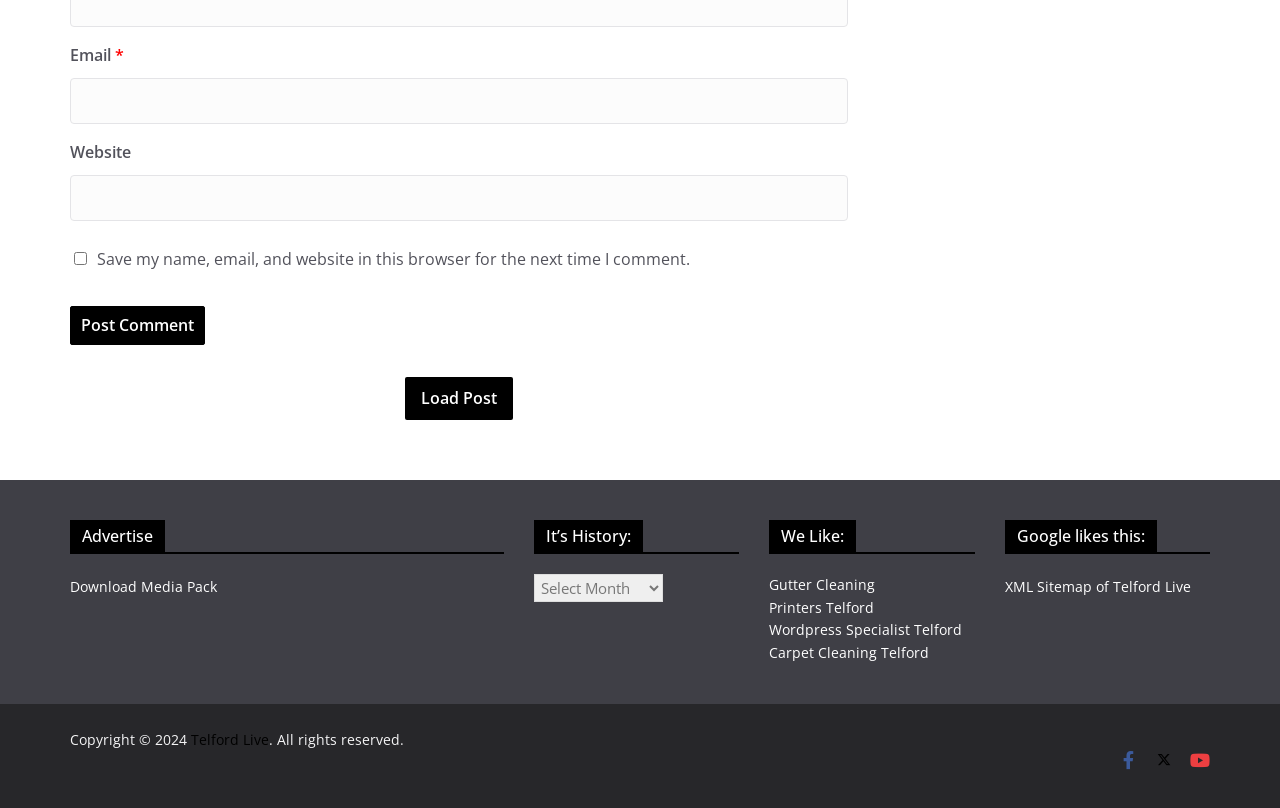What is the copyright year?
Can you give a detailed and elaborate answer to the question?

The copyright information is located at the bottom of the webpage and reads 'Copyright © 2024'. This indicates that the copyright year is 2024.